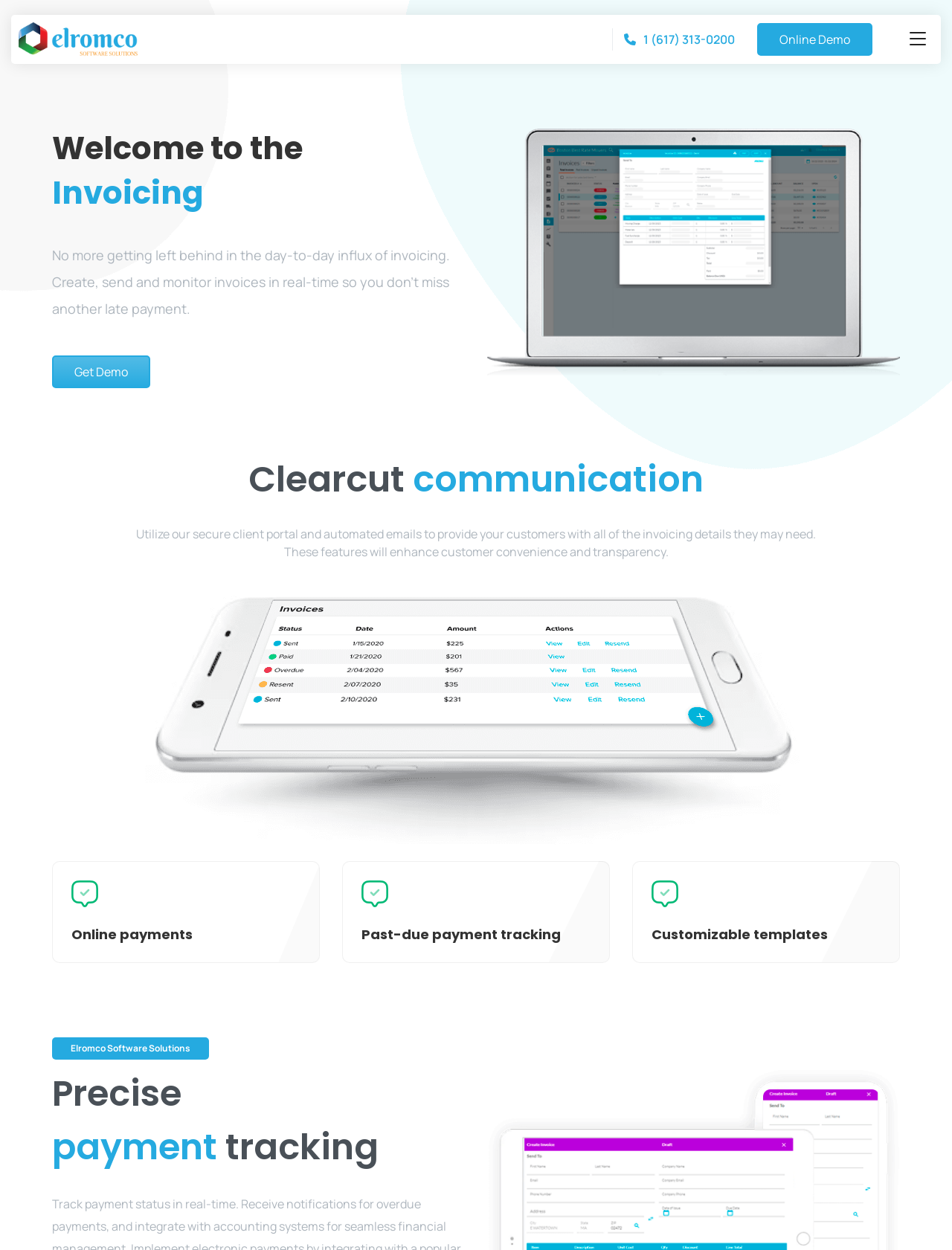Predict the bounding box of the UI element based on this description: "parent_node: 1 (617) 313-0200".

[0.948, 0.02, 0.98, 0.043]